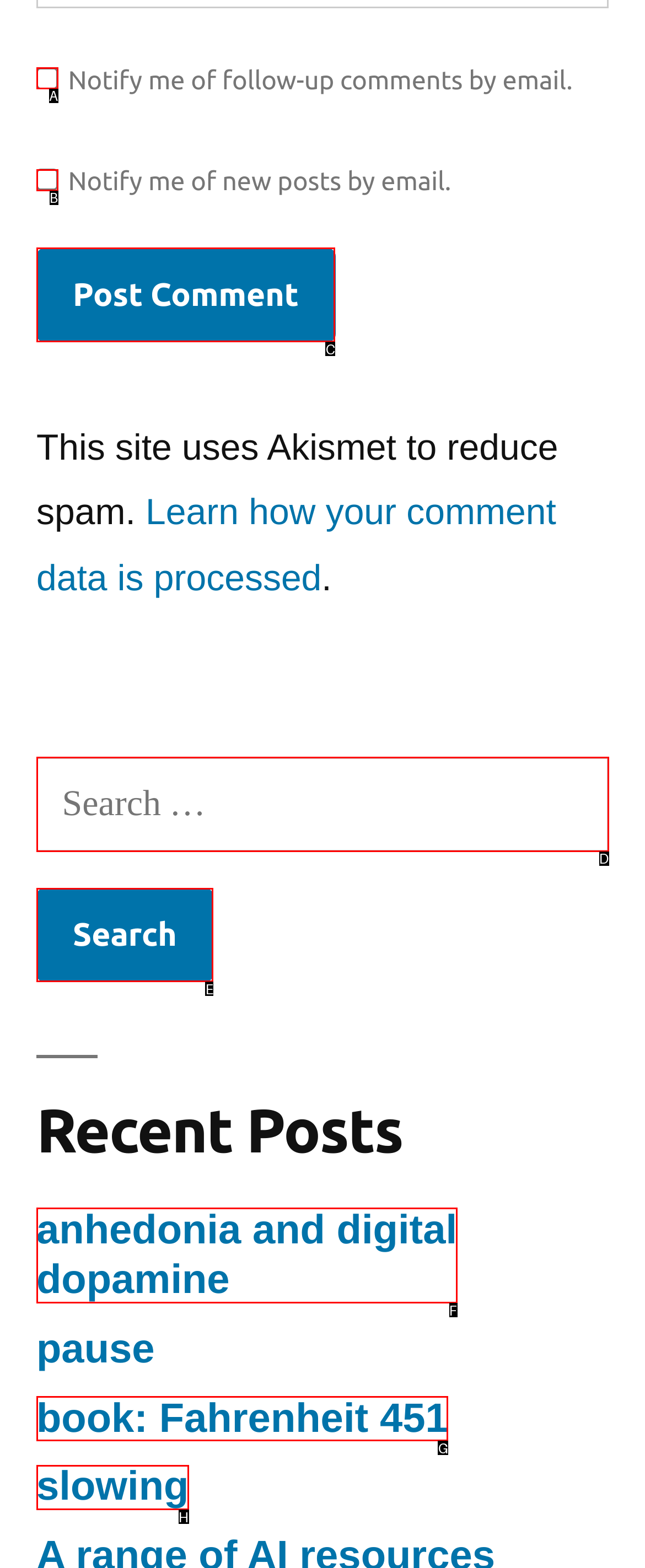Find the option that matches this description: Mail
Provide the corresponding letter directly.

None